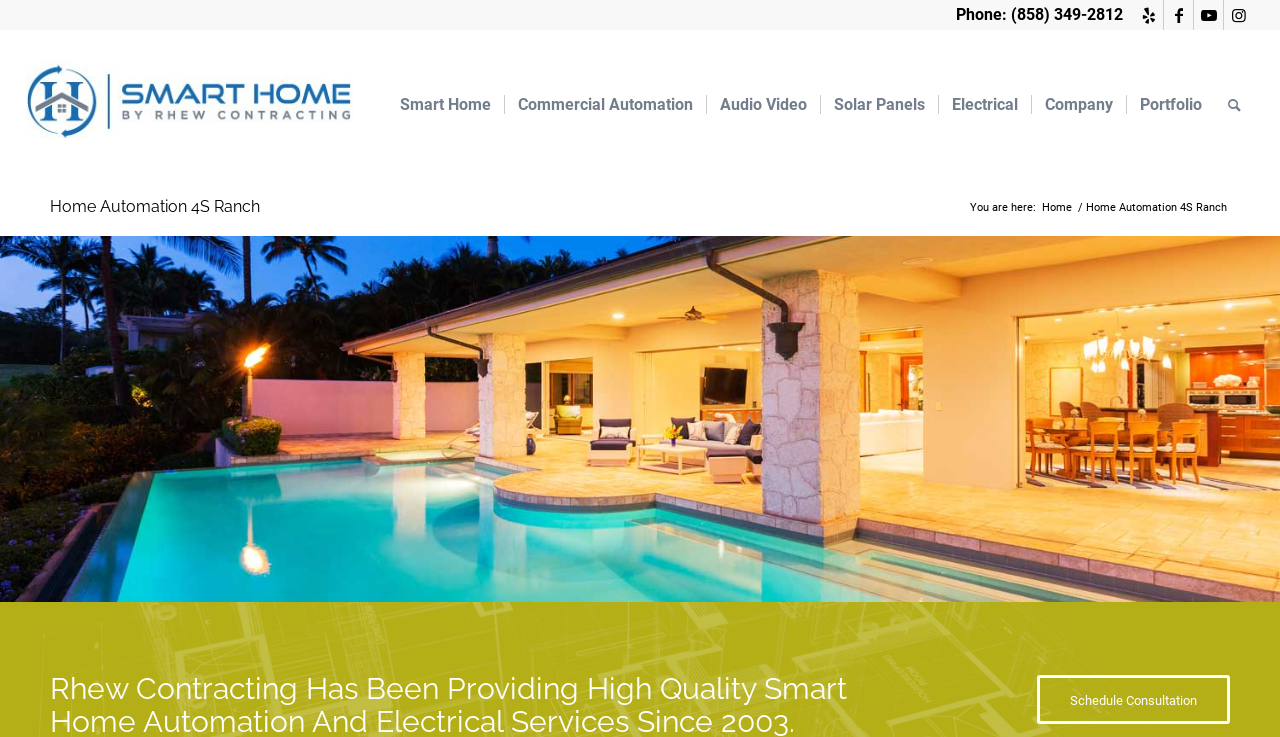Identify the bounding box coordinates for the region of the element that should be clicked to carry out the instruction: "Explore Smart Home options". The bounding box coordinates should be four float numbers between 0 and 1, i.e., [left, top, right, bottom].

[0.303, 0.041, 0.394, 0.244]